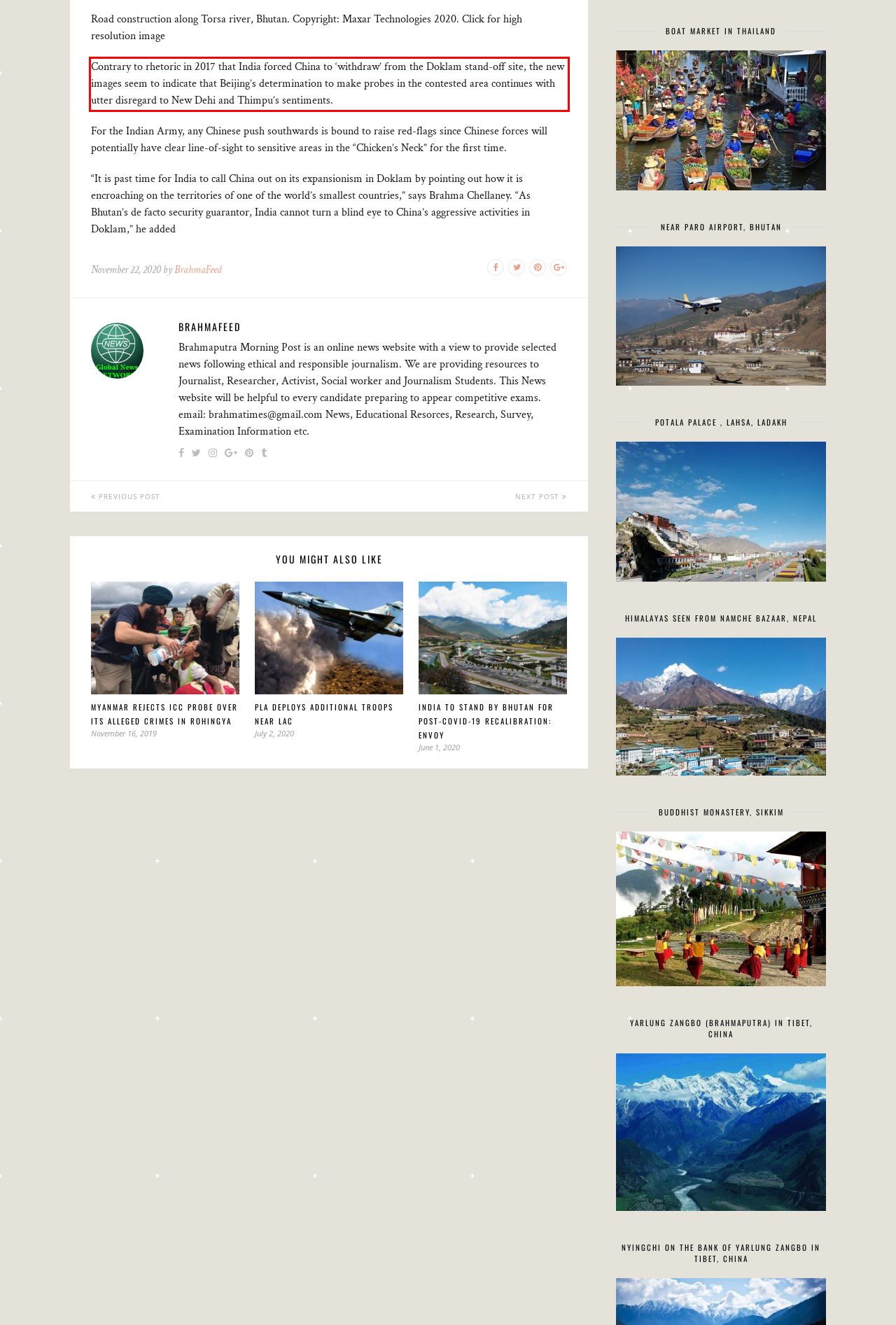You are given a screenshot with a red rectangle. Identify and extract the text within this red bounding box using OCR.

Contrary to rhetoric in 2017 that India forced China to ‘withdraw’ from the Doklam stand-off site, the new images seem to indicate that Beijing’s determination to make probes in the contested area continues with utter disregard to New Dehi and Thimpu’s sentiments.